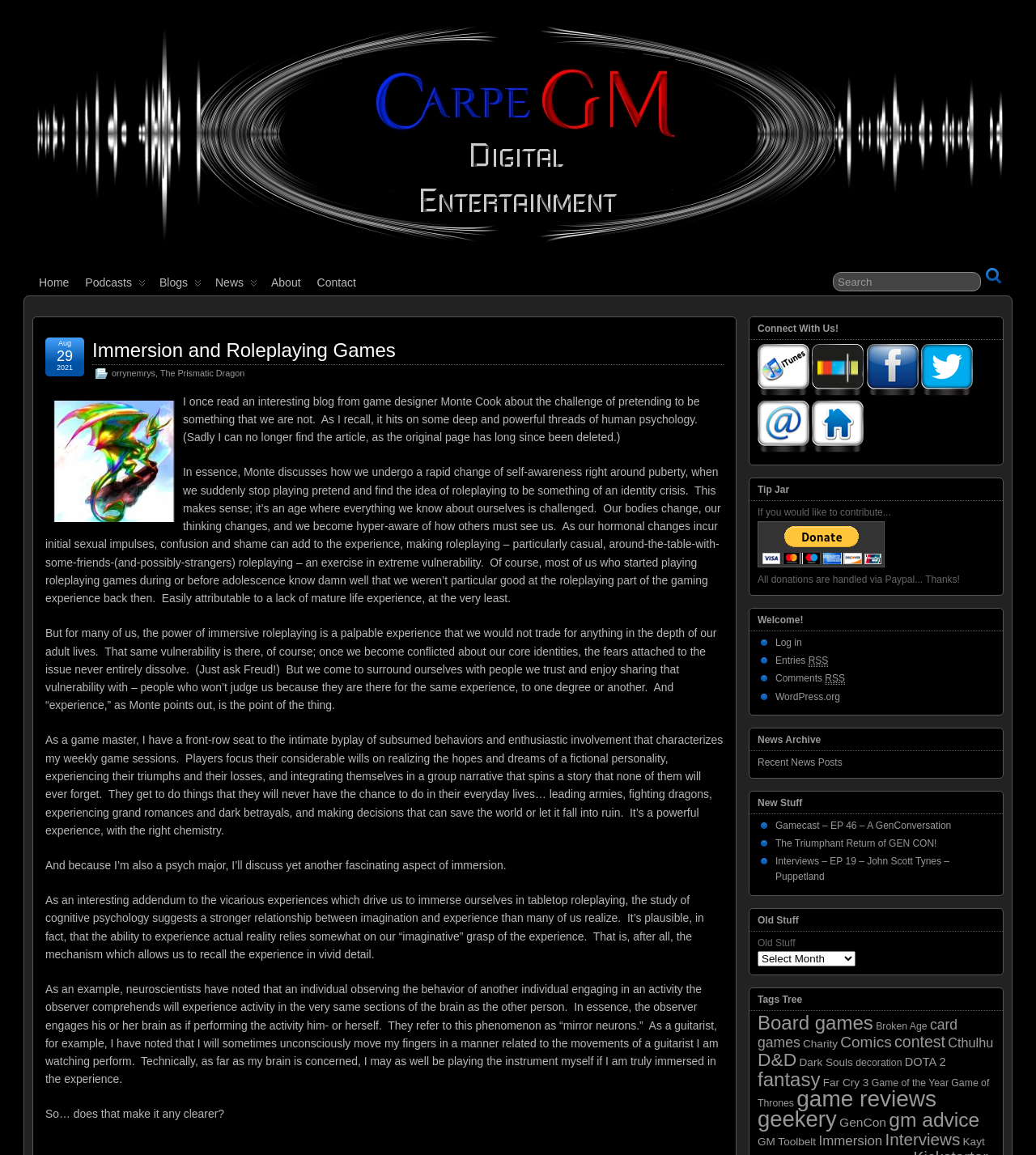Specify the bounding box coordinates of the area that needs to be clicked to achieve the following instruction: "Log in".

[0.748, 0.551, 0.774, 0.561]